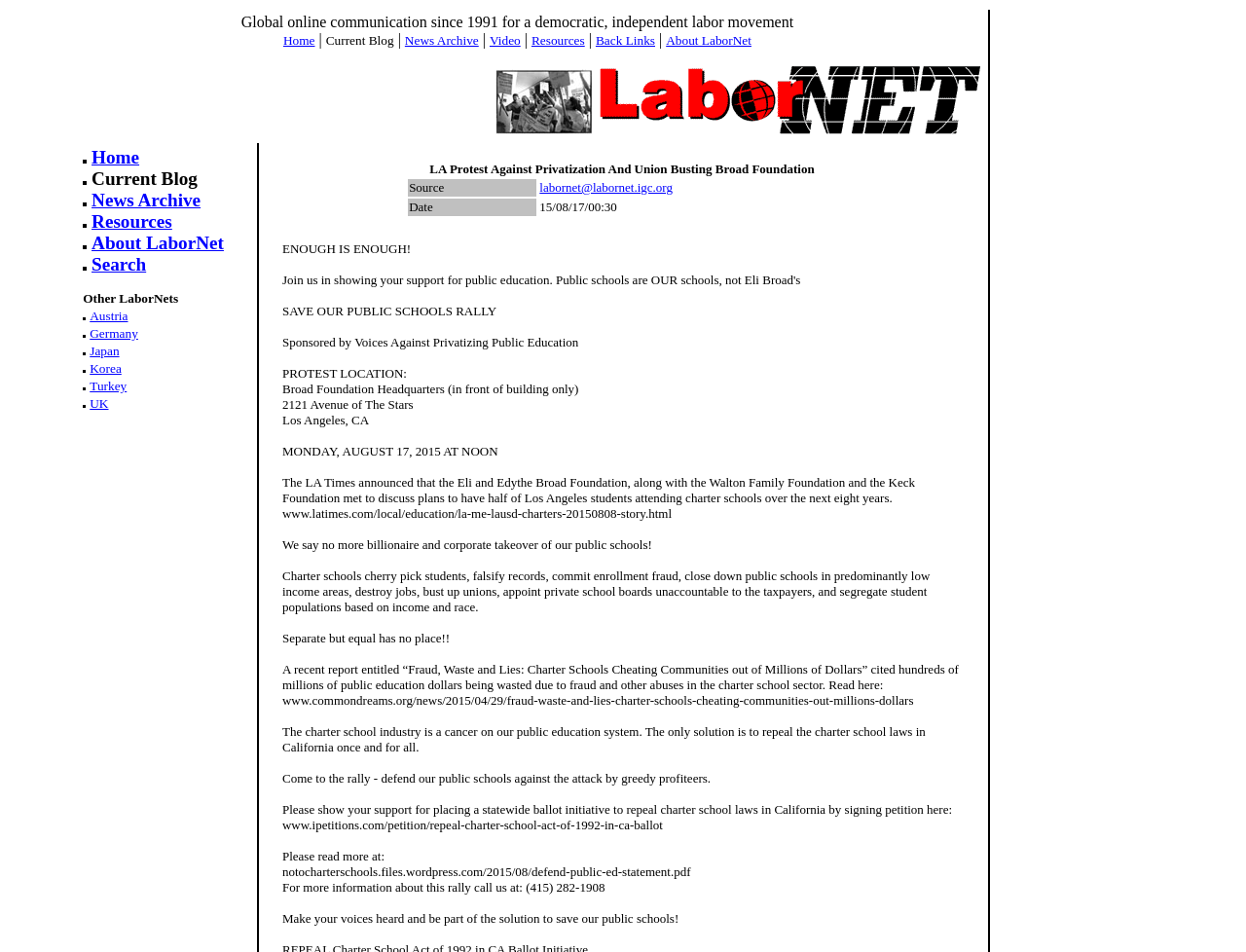Extract the bounding box coordinates of the UI element described: "News Archive". Provide the coordinates in the format [left, top, right, bottom] with values ranging from 0 to 1.

[0.073, 0.199, 0.161, 0.221]